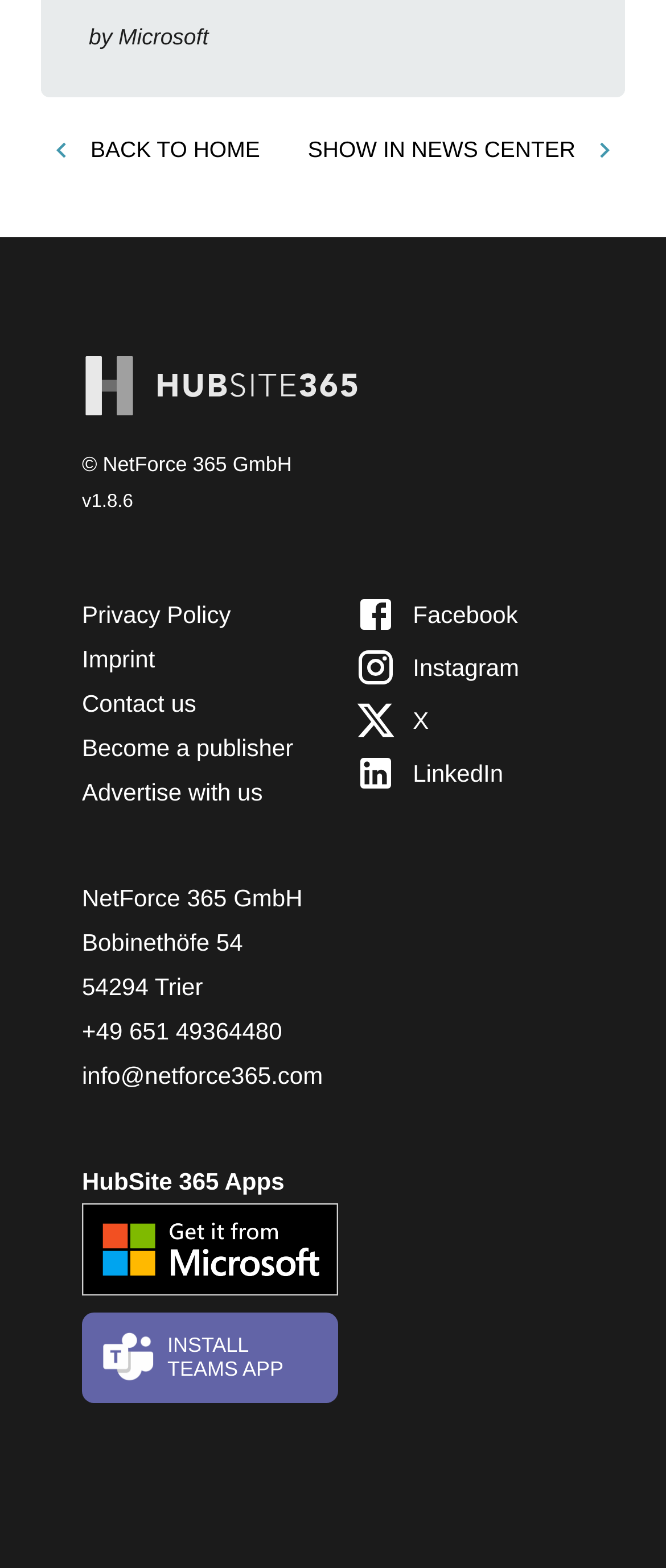What is the version of the app?
Look at the image and construct a detailed response to the question.

I found the version of the app by looking at the text next to the 'v' symbol, which is '1.8.6', indicating that the current version of the app is 1.8.6.